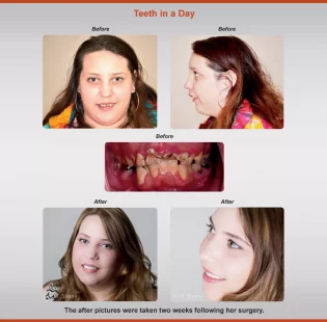Provide an in-depth description of the image.

This image showcases a dramatic transformation achieved through a dental procedure titled "Teeth in a Day." The layout features a collage of before-and-after photographs that reveal significant improvements in the patient's smile. 

In the top two images, the patient is shown before the dental work from the front and side angles, highlighting the condition of her teeth prior to the treatment. These images are labeled "Before," indicating the state of her dental health before intervention.

The bottom section of the image includes two "After" photos. On the left, the patient displays a bright and confident smile, showcasing the successful results of the dental procedure after two weeks post-surgery. The right photo captures a close-up view of the patient, further emphasizing the aesthetic improvements in her teeth.

At the center, a close-up image of the patient's teeth before the treatment shows the need for dental enhancements. The clear labeling and organized layout effectively communicate the positive impact of the dental work undertaken, reinforcing the notion that transformative dental solutions are accessible and can lead to a beautiful smile.